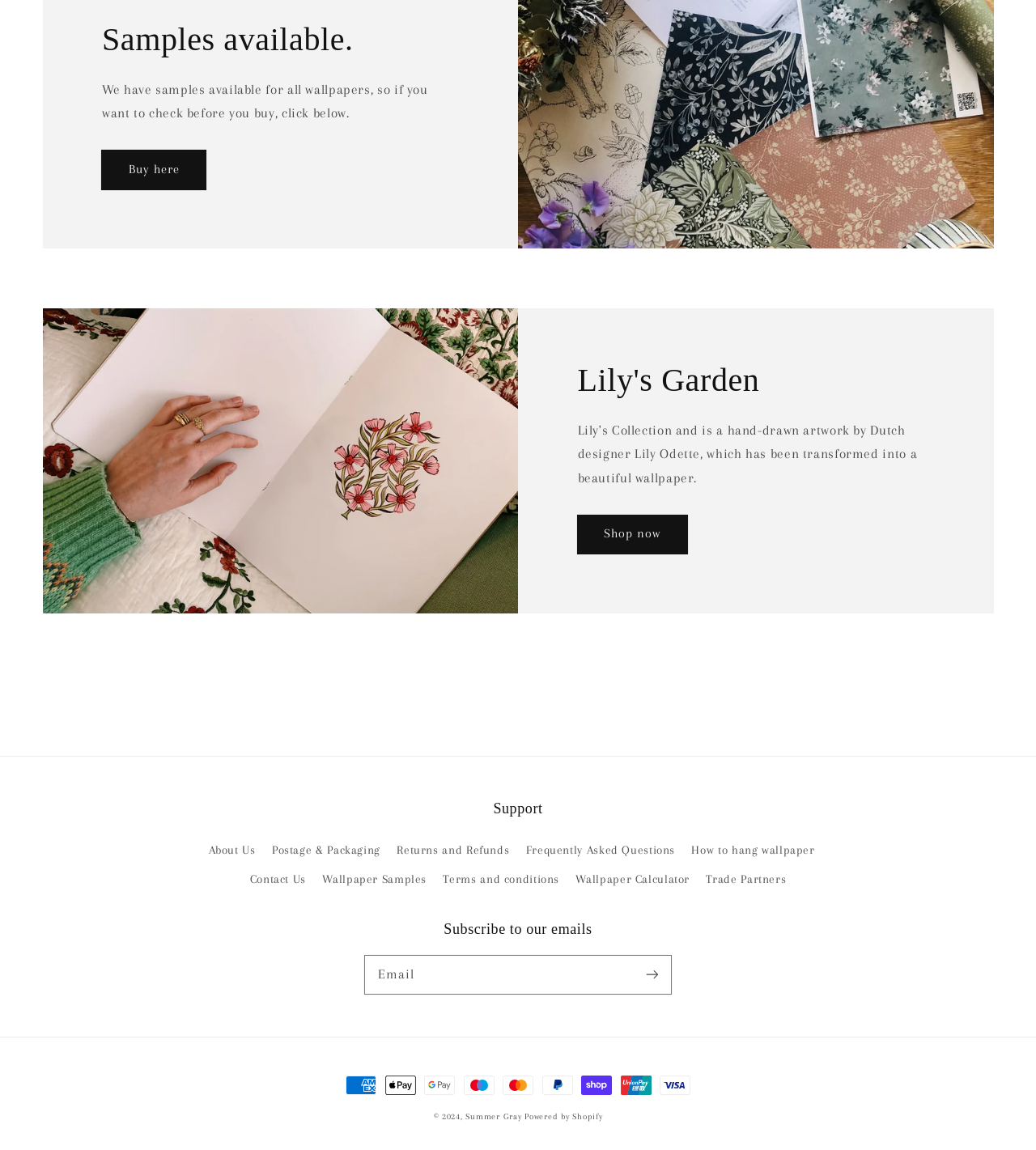Provide your answer in a single word or phrase: 
What is the text below 'Lily's Garden'?

Shop now